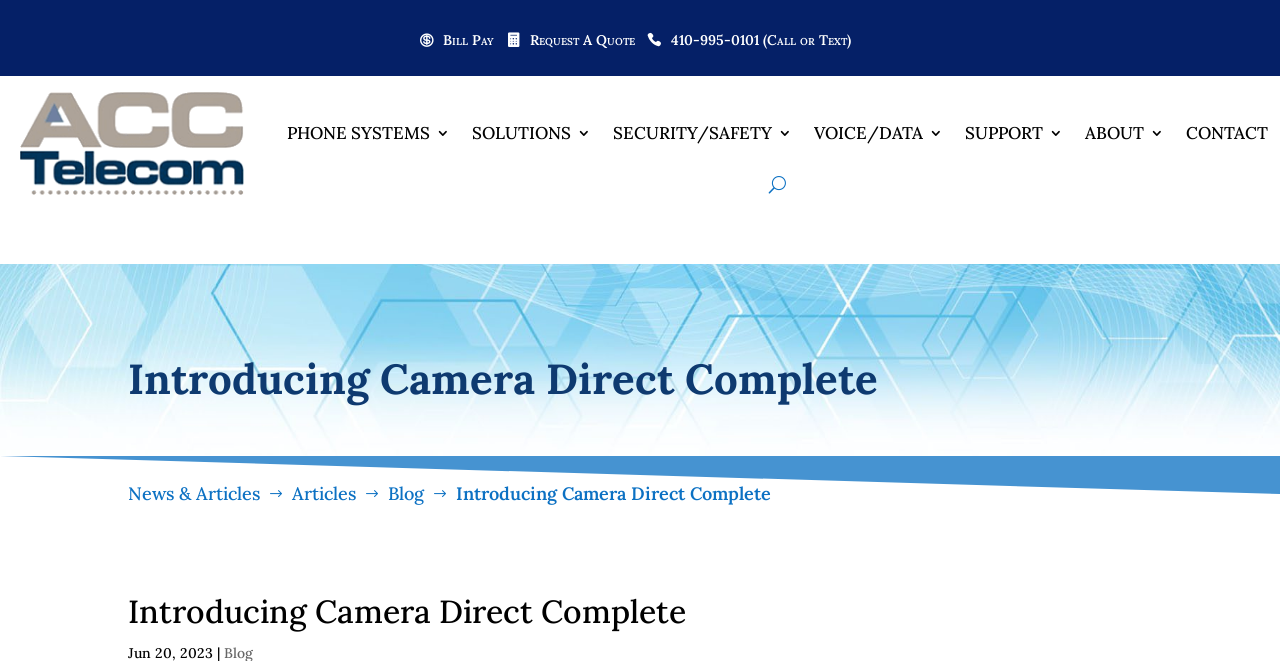Find the bounding box coordinates of the element to click in order to complete this instruction: "Visit ACC Telecom Columbia, MD". The bounding box coordinates must be four float numbers between 0 and 1, denoted as [left, top, right, bottom].

[0.016, 0.139, 0.191, 0.295]